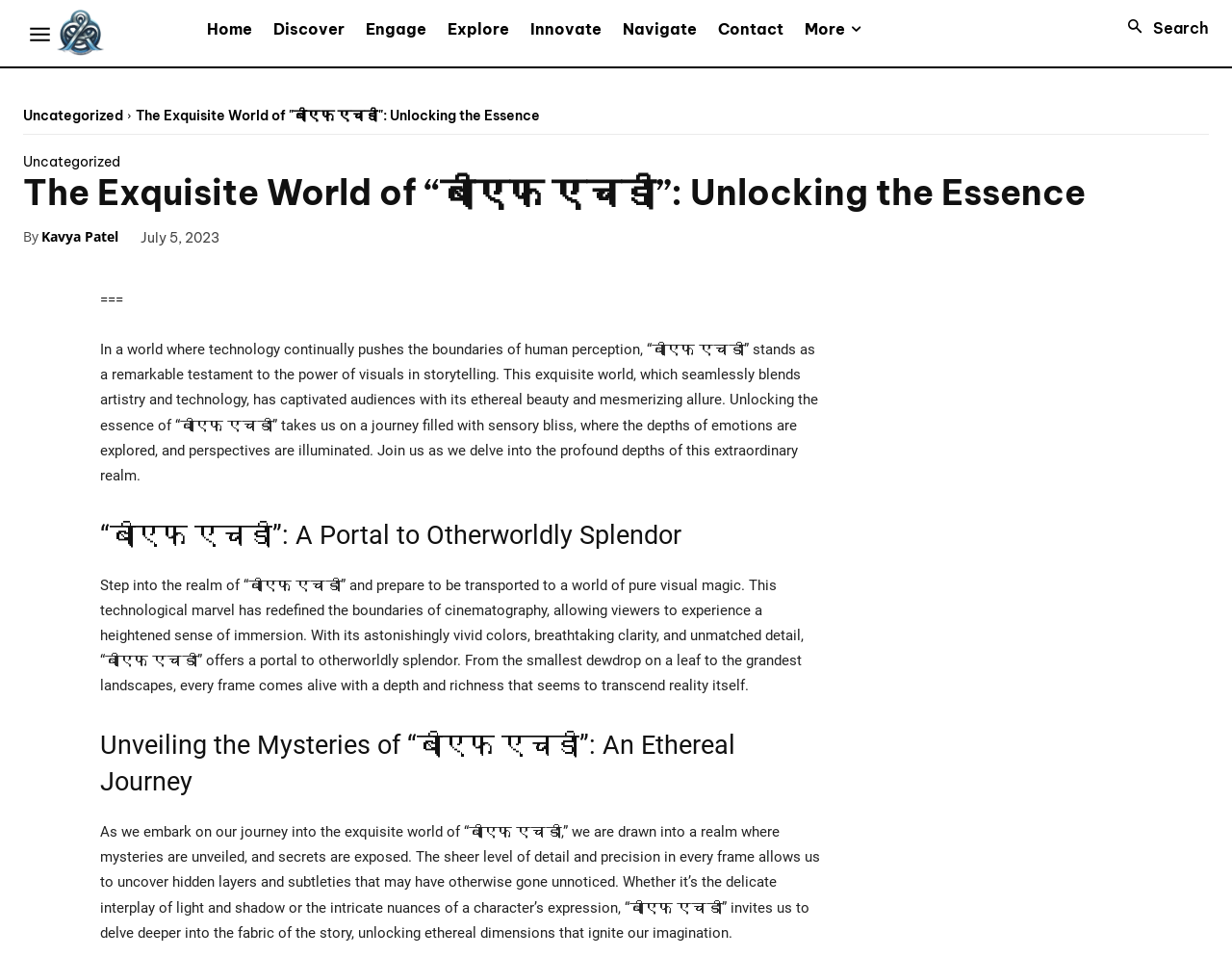Explain in detail what you observe on this webpage.

The webpage is about "बीएफ एचडी" (BF HD), a remarkable technology that pushes the boundaries of human perception through its exquisite visuals and storytelling. At the top left corner, there is a small image and a link. Next to it, there is a logo and a navigation menu with links to "Home", "Discover", "Engage", "Explore", "Innovate", "Navigate", "Contact", and "More". On the top right corner, there is a search button.

Below the navigation menu, there is a title "The Exquisite World of “बीएफ एचडी”: Unlocking the Essence" followed by a heading with the same text. Underneath, there is a byline "By Kavya Patel" and a timestamp "July 5, 2023". There are also four social media links.

The main content of the webpage is divided into three sections. The first section describes "बीएफ एचडी" as a remarkable technology that blends artistry and technology, captivating audiences with its ethereal beauty and mesmerizing allure. The second section, titled "“बीएफ एचडी”: A Portal to Otherworldly Splendor", explains how "बीएफ एचडी" redefines the boundaries of cinematography, offering a portal to otherworldly splendor with its vivid colors, breathtaking clarity, and unmatched detail. The third section, titled "Unveiling the Mysteries of “बीएफ एचडी”: An Ethereal Journey", invites readers to delve deeper into the fabric of the story, unlocking ethereal dimensions that ignite their imagination.

Throughout the webpage, there are no images other than the small image at the top left corner and the logo. The content is primarily text-based, with headings and paragraphs that describe the wonders of "बीएफ एचडी".